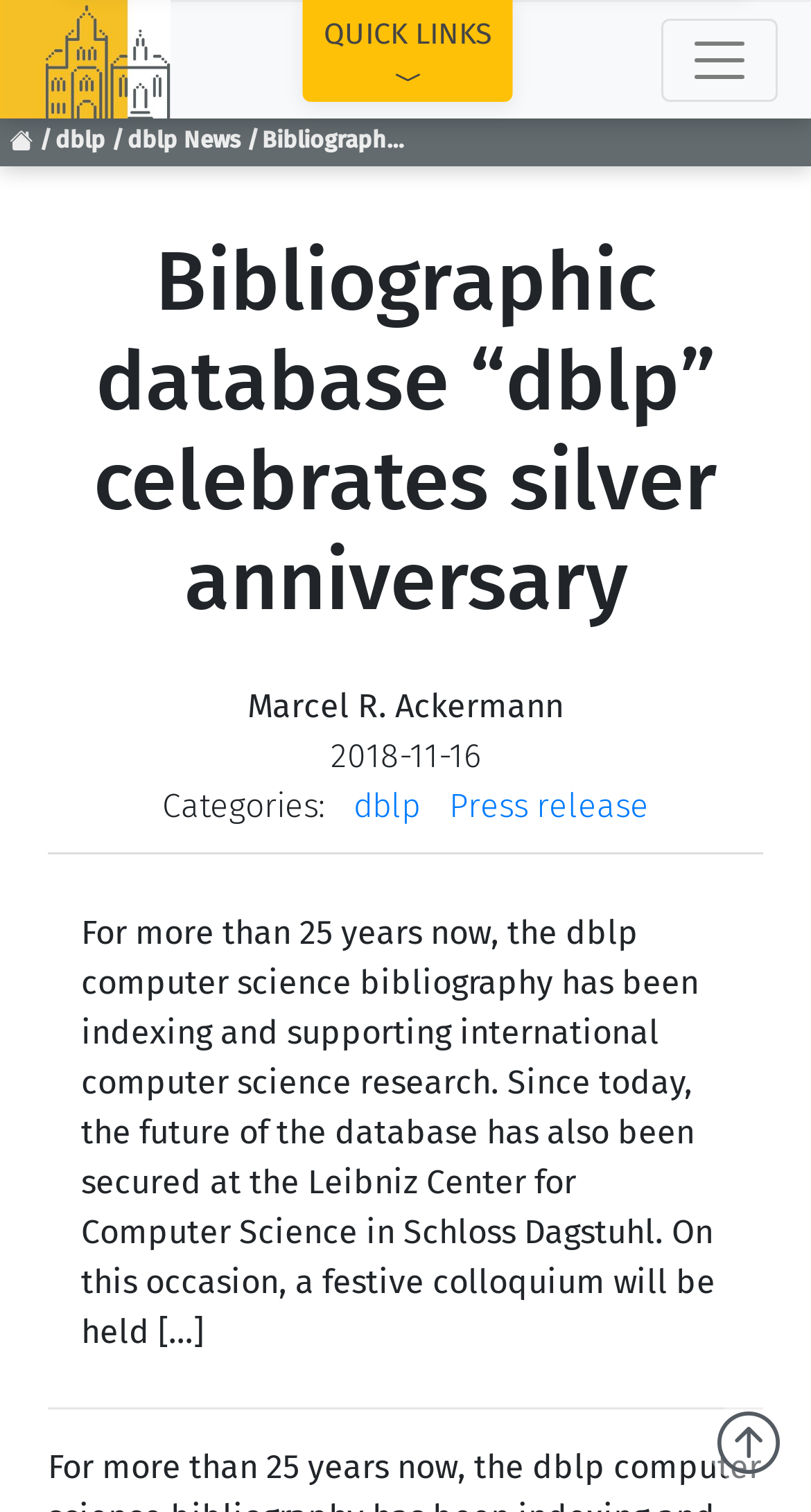Locate and generate the text content of the webpage's heading.

Bibliographic database “dblp” celebrates silver anniversary